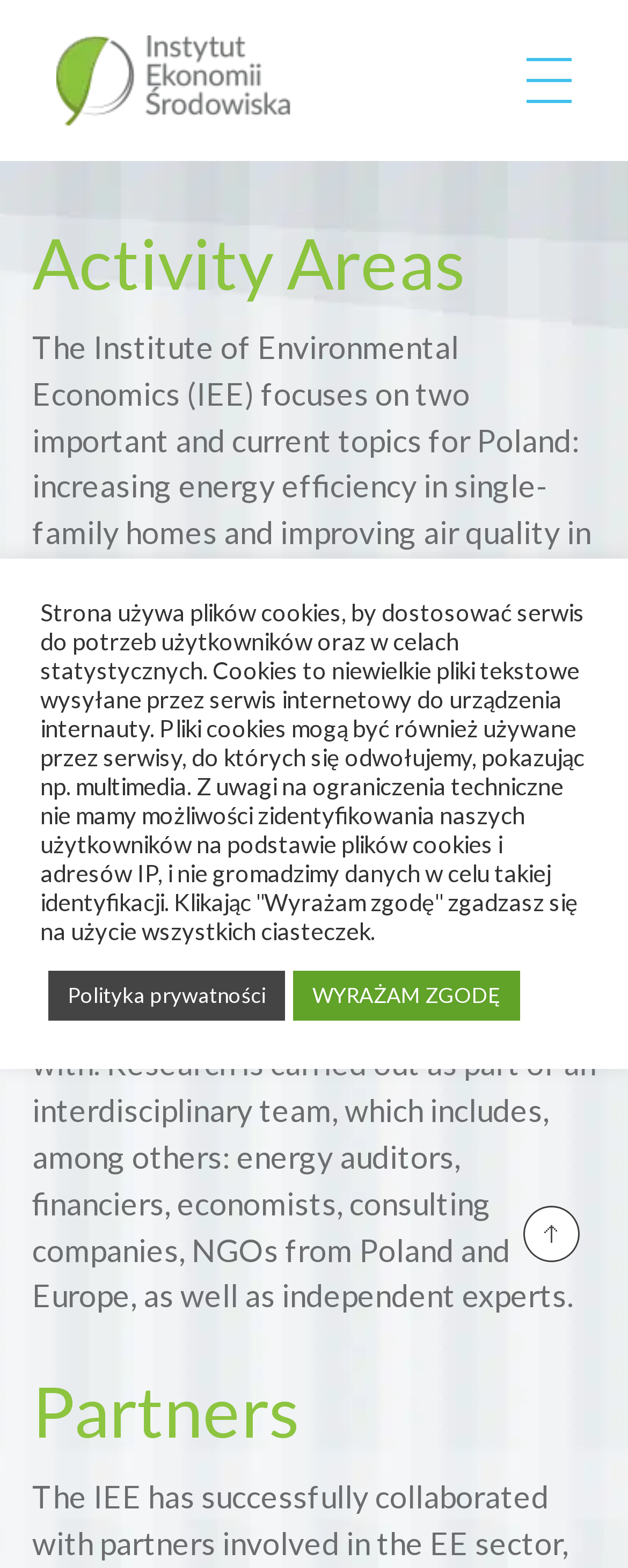Please specify the bounding box coordinates in the format (top-left x, top-left y, bottom-right x, bottom-right y), with all values as floating point numbers between 0 and 1. Identify the bounding box of the UI element described by: parent_node: IEE

[0.09, 0.023, 0.59, 0.08]